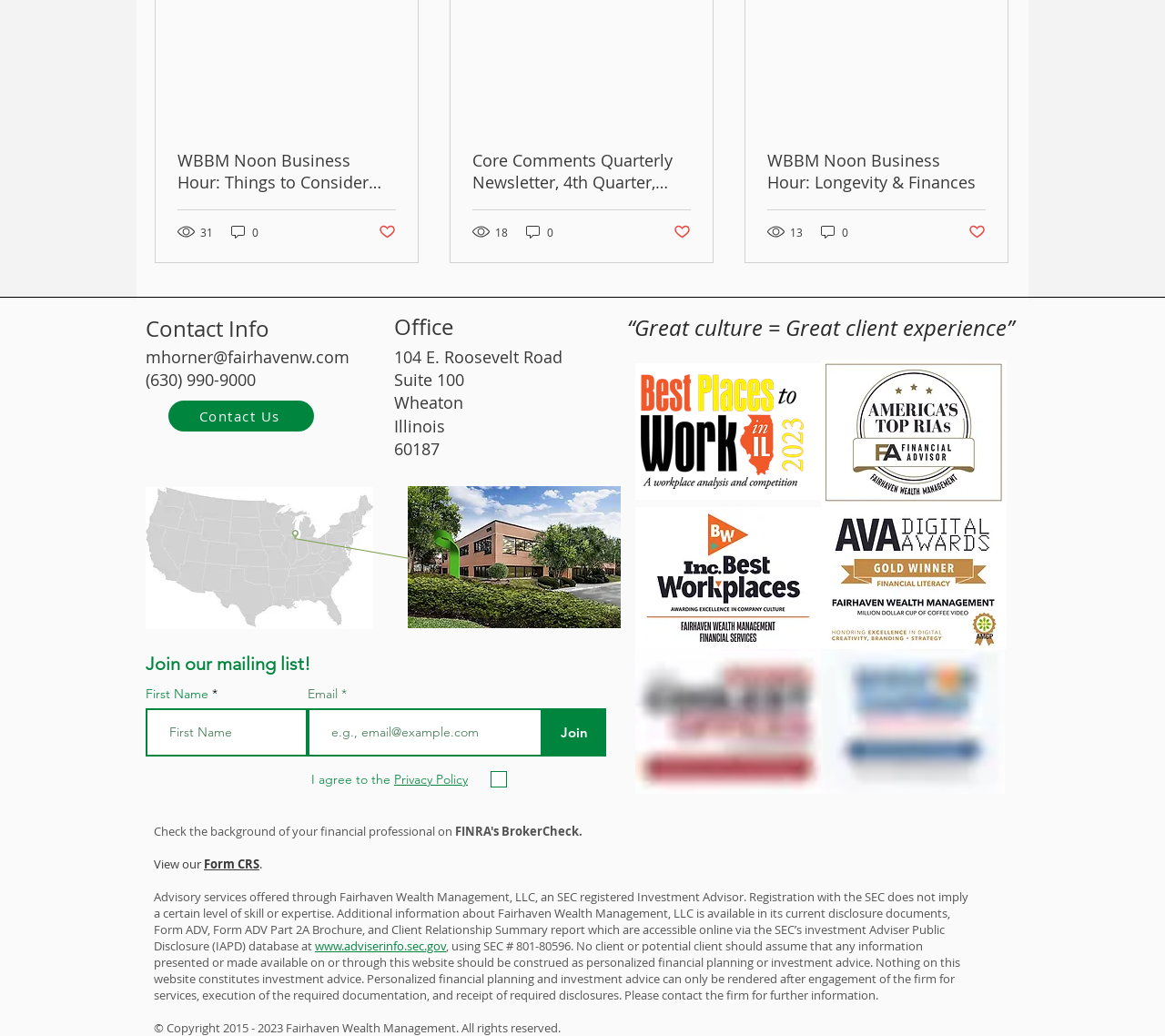Determine the bounding box coordinates of the area to click in order to meet this instruction: "Search for nutrition drinks".

None